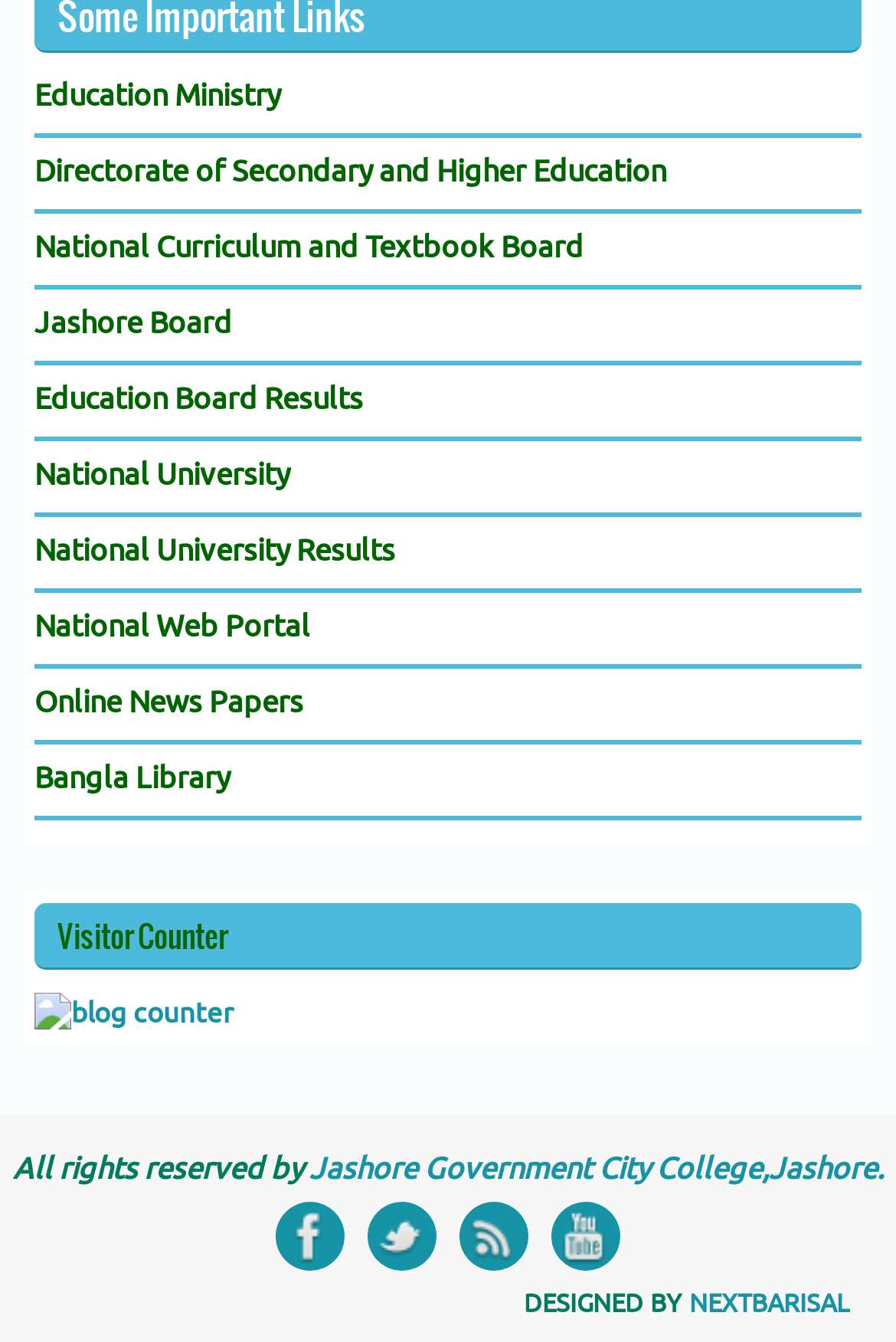Provide a single word or phrase answer to the question: 
How many social media icons are there at the bottom of the webpage?

4